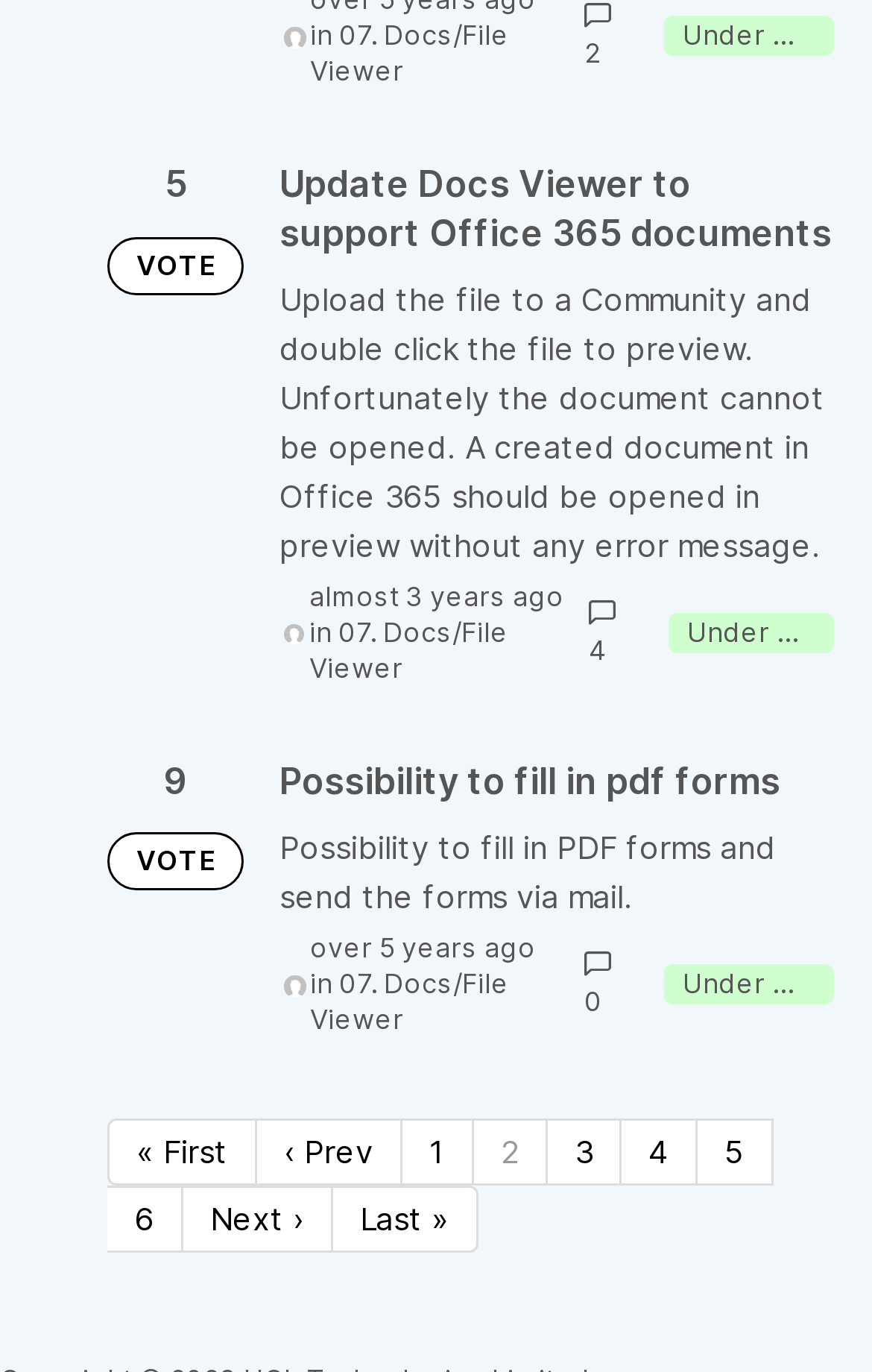How many pages are there in total?
Look at the image and construct a detailed response to the question.

The pagination navigation at the bottom of the page shows links to 6 pages, from 'Page 1' to 'Page 6', indicating that there are 6 pages in total.